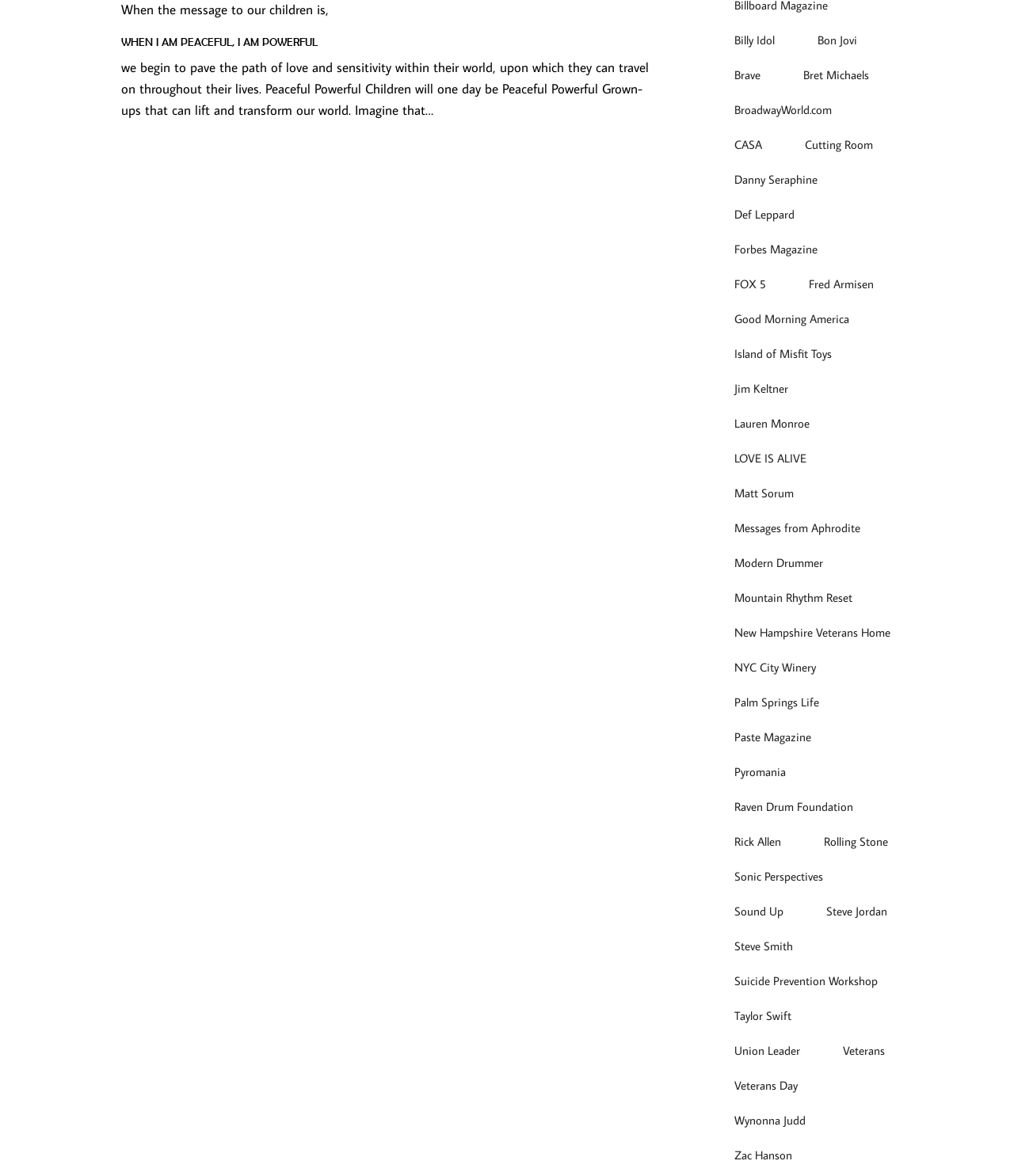Provide a single word or phrase to answer the given question: 
How many items are related to Rick Allen?

13